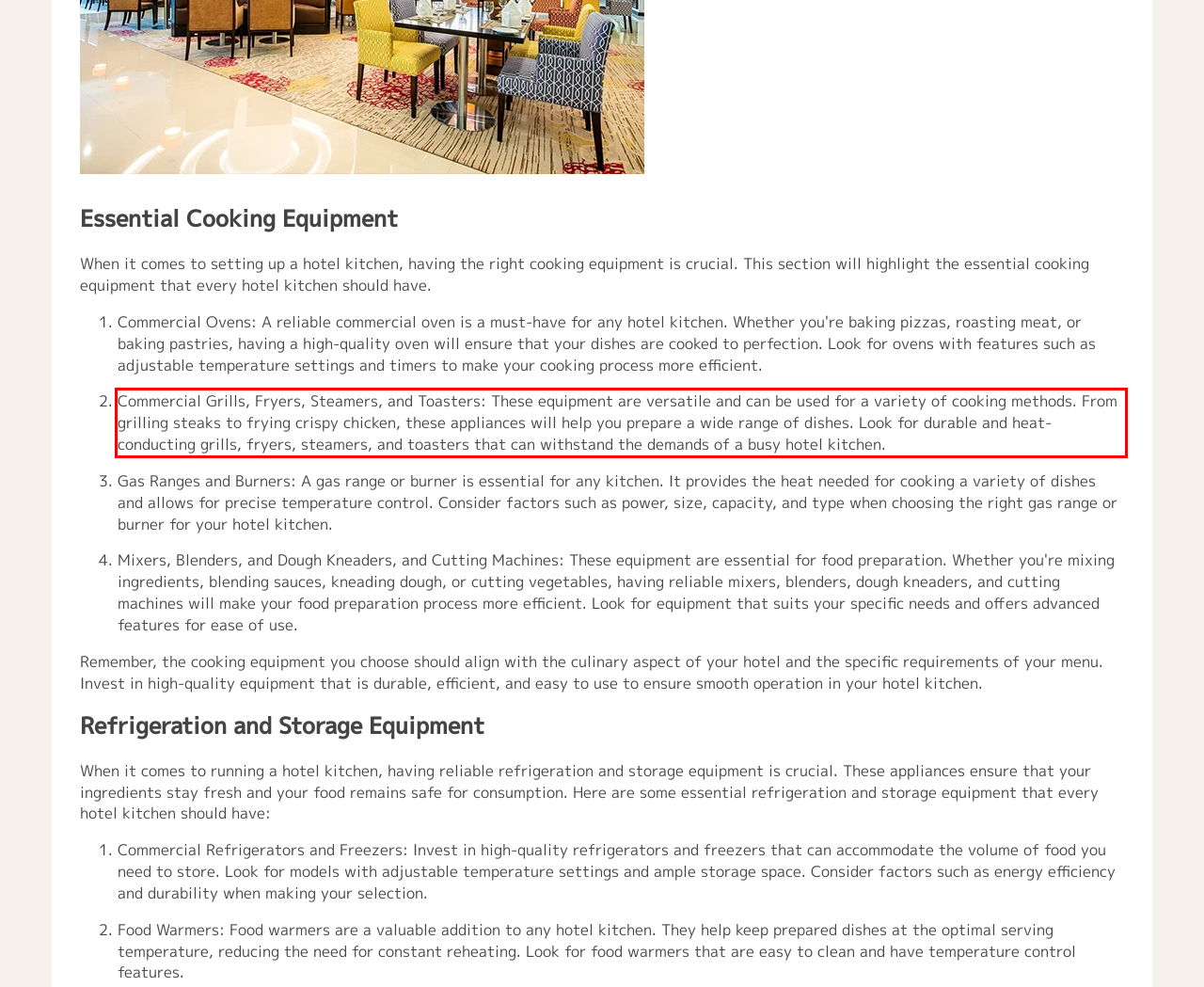View the screenshot of the webpage and identify the UI element surrounded by a red bounding box. Extract the text contained within this red bounding box.

Commercial Grills, Fryers, Steamers, and Toasters: These equipment are versatile and can be used for a variety of cooking methods. From grilling steaks to frying crispy chicken, these appliances will help you prepare a wide range of dishes. Look for durable and heat-conducting grills, fryers, steamers, and toasters that can withstand the demands of a busy hotel kitchen.